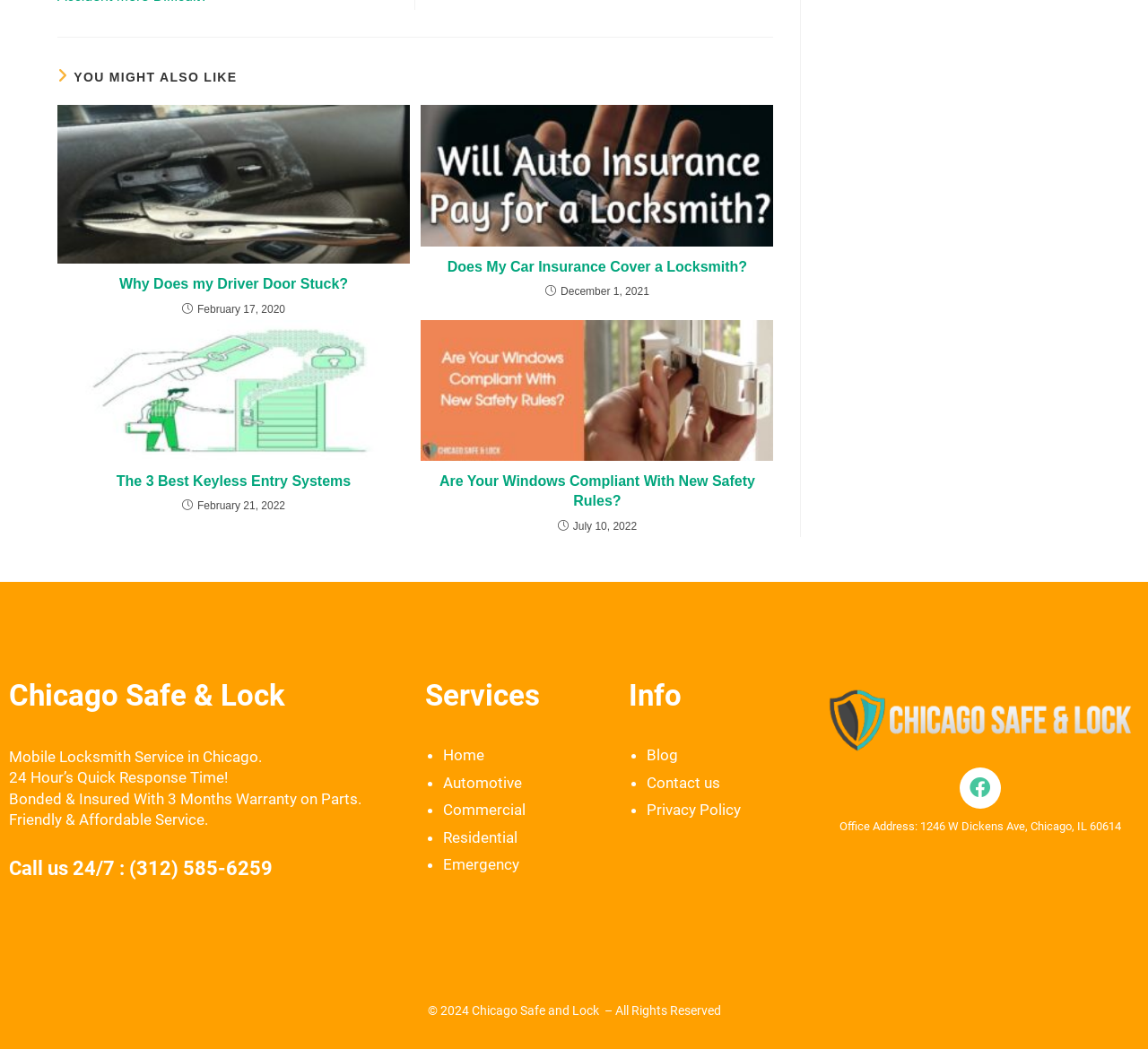Please specify the bounding box coordinates of the area that should be clicked to accomplish the following instruction: "Read more about the article Why Does my Driver Door Stuck?". The coordinates should consist of four float numbers between 0 and 1, i.e., [left, top, right, bottom].

[0.05, 0.1, 0.357, 0.252]